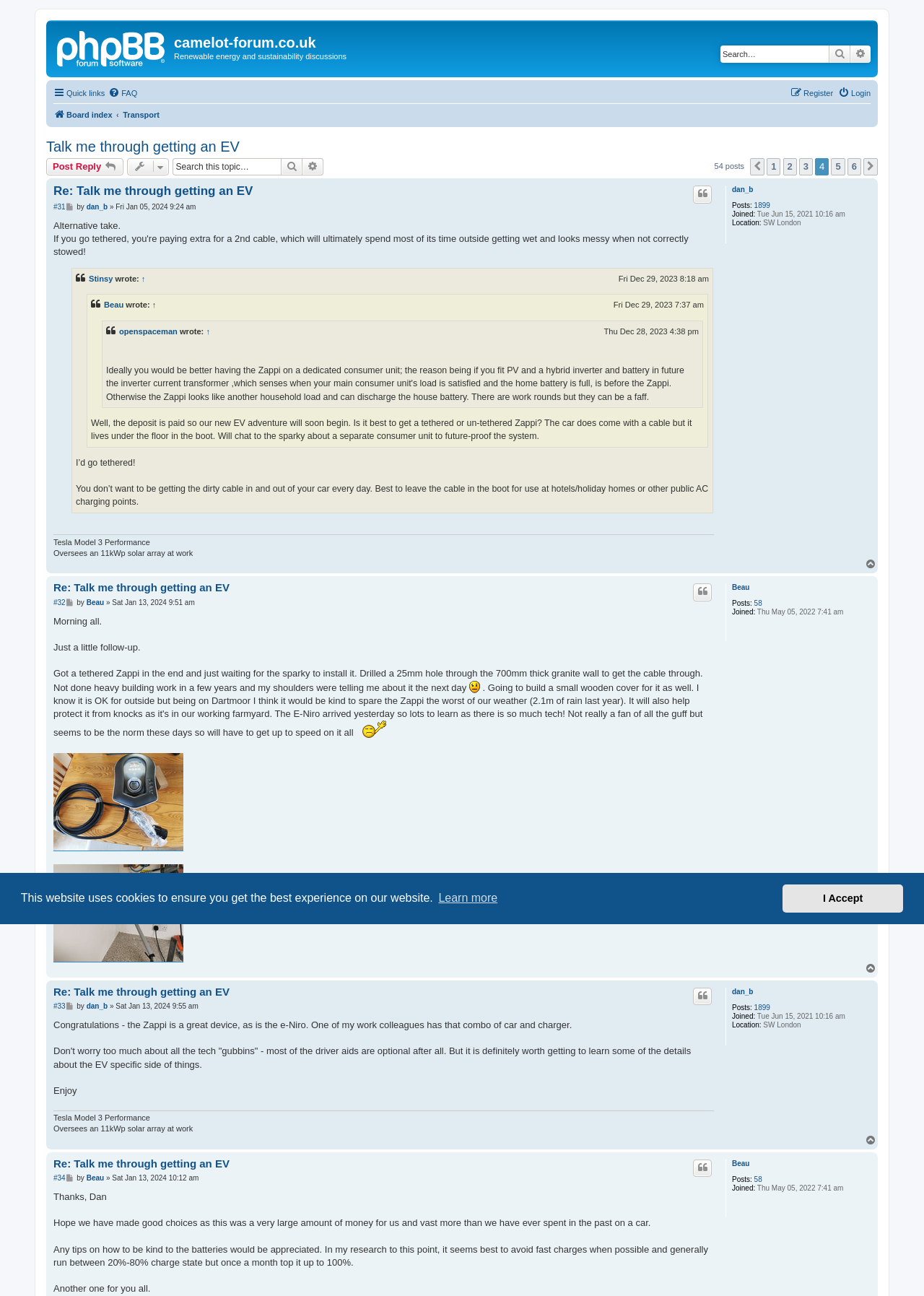Summarize the contents and layout of the webpage in detail.

This webpage is a forum discussion page titled "Talk me through getting an EV" on the camelot-forum.co.uk website. At the top of the page, there is a cookie consent dialog with a brief message and two buttons: "Learn more about cookies" and "Dismiss cookie message". 

Below the cookie dialog, there is a navigation menu with links to the board index, a search bar, and a menu bar with options like "Quick links", "FAQ", "Login", and "Register". 

The main content of the page is a discussion thread with multiple posts. The thread title "Talk me through getting an EV" is displayed prominently at the top of the content area. There are 54 posts in this thread, and pagination buttons are available to navigate through the pages.

Each post in the thread includes the username of the poster, the post date and time, and the post content. Some posts include quotes from other users, and there are links to reply to or quote specific posts. The posts are organized in a hierarchical structure, with replies to specific posts indented below the original post.

At the bottom of the page, there are links to navigate to the previous or next page of the thread, as well as a search bar to search within the topic.